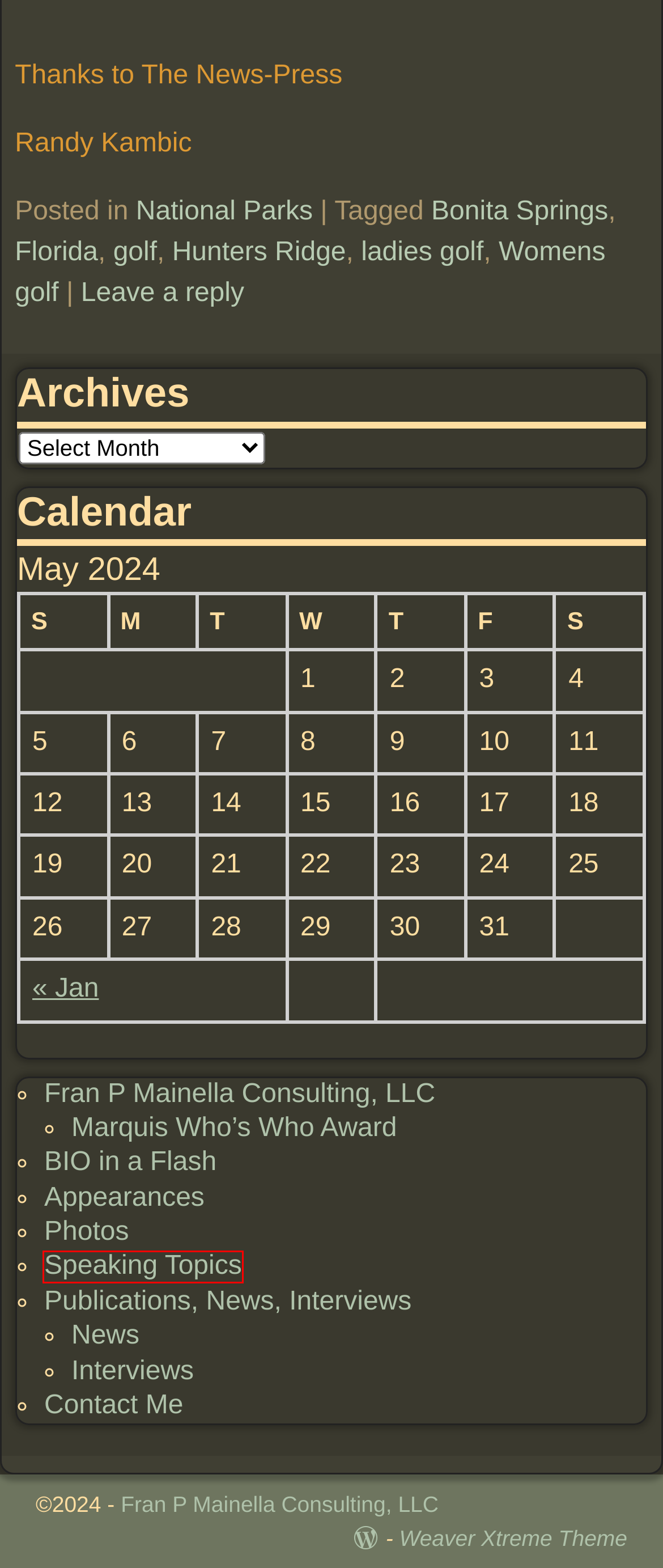Look at the screenshot of a webpage that includes a red bounding box around a UI element. Select the most appropriate webpage description that matches the page seen after clicking the highlighted element. Here are the candidates:
A. Speaking Topics – Fran P Mainella Consulting, LLC
B. ladies golf – Fran P Mainella Consulting, LLC
C. Florida – Fran P Mainella Consulting, LLC
D. Womens golf – Fran P Mainella Consulting, LLC
E. golf – Fran P Mainella Consulting, LLC
F. Appearances – Fran P Mainella Consulting, LLC
G. Marquis Who’s Who Award – Fran P Mainella Consulting, LLC
H. Photos – Fran P Mainella Consulting, LLC

A